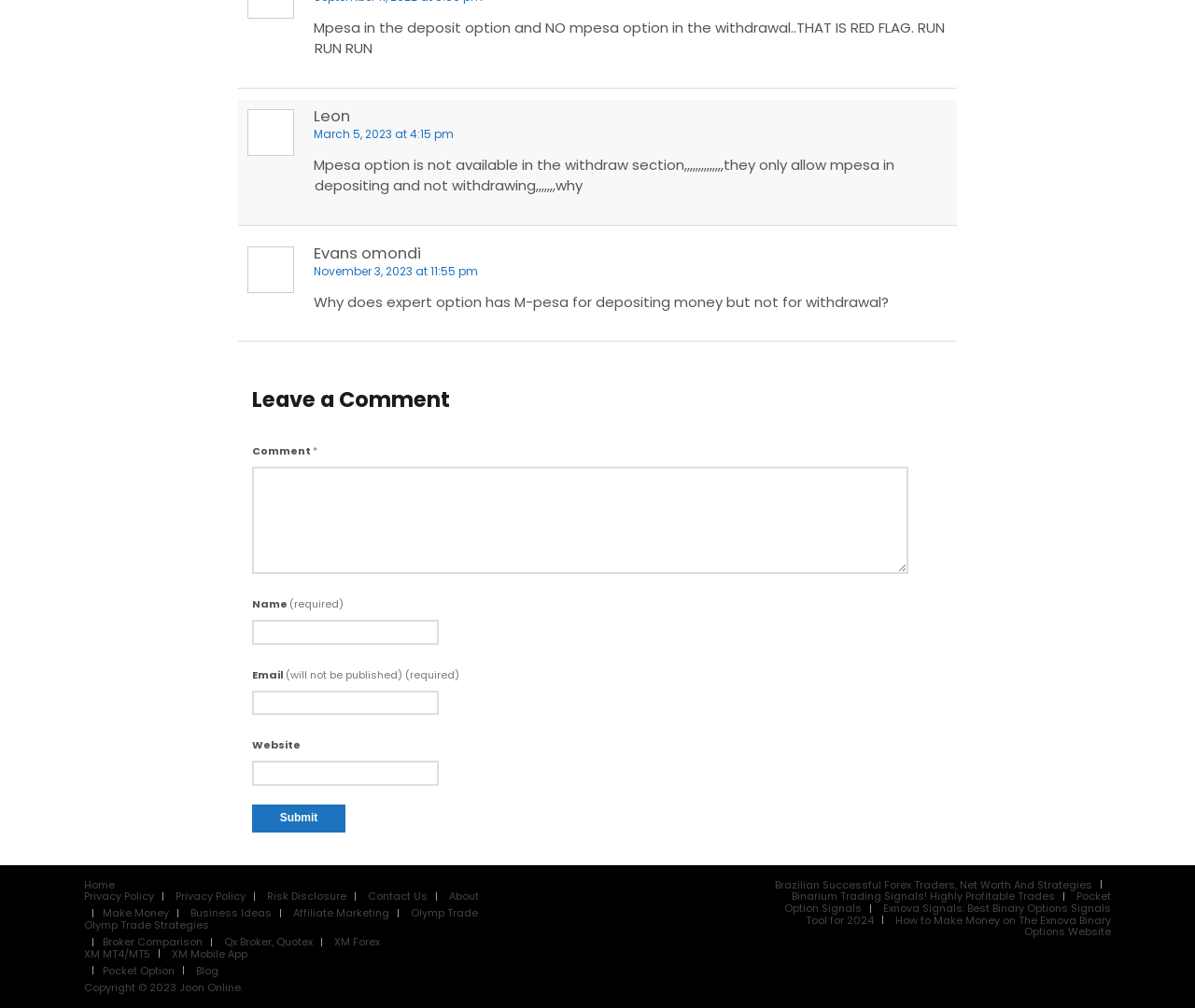Please provide a one-word or short phrase answer to the question:
What is the name of the author of the first comment?

Leon